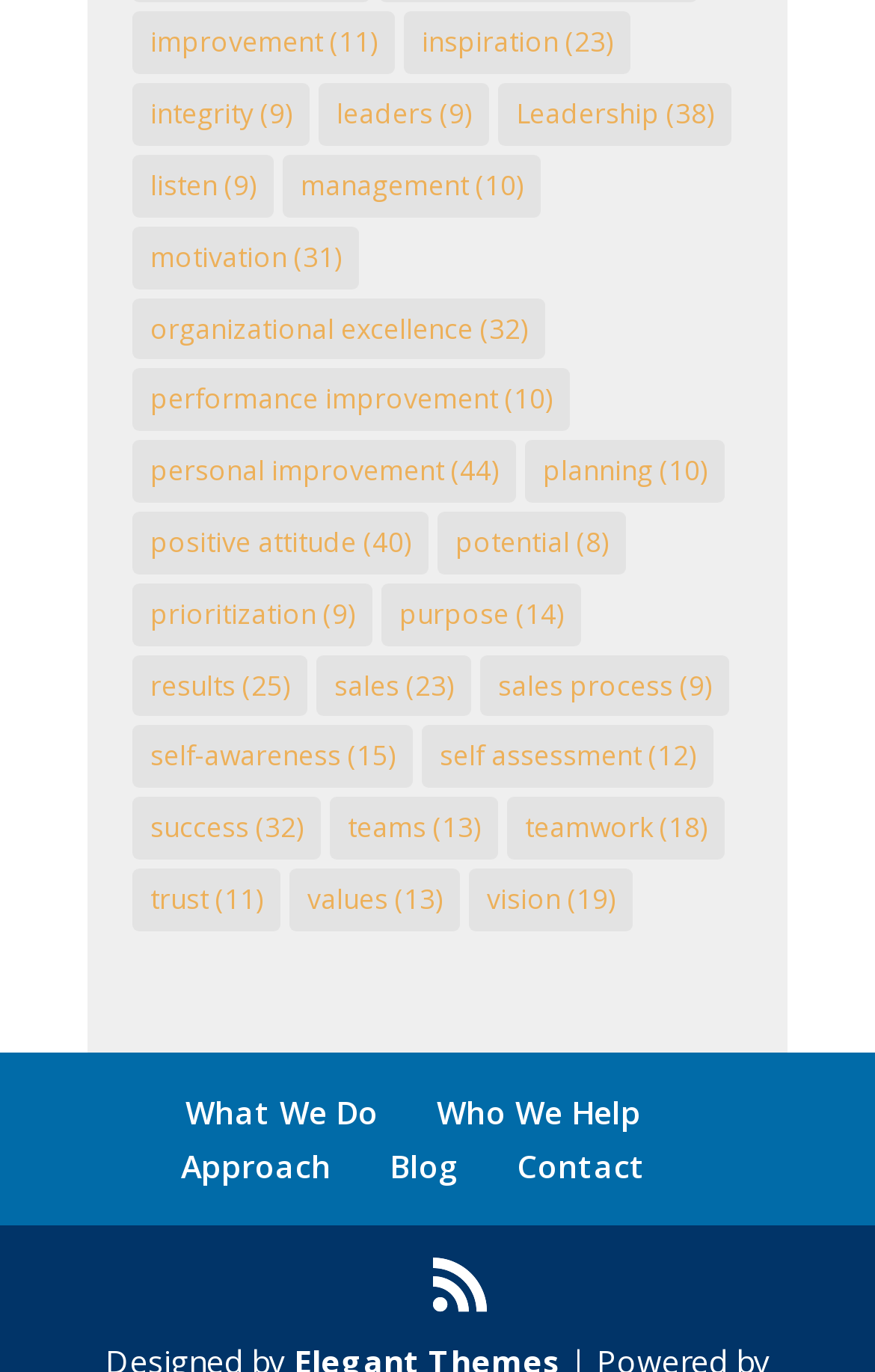How many items are there under 'Leadership'?
Using the screenshot, give a one-word or short phrase answer.

38